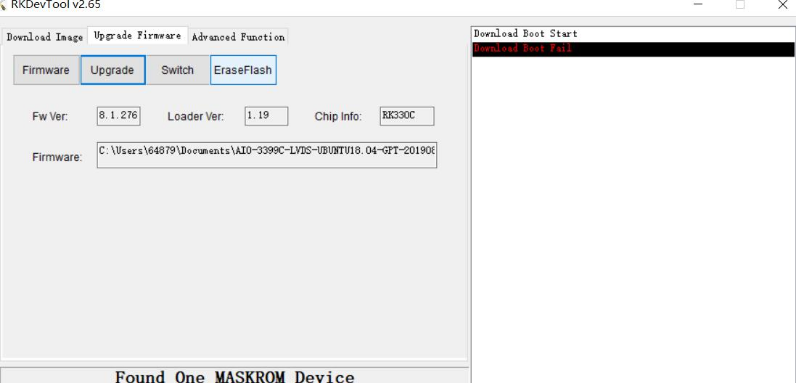Observe the image and answer the following question in detail: What is the error message in red text?

On the right side of the interface, an alert indicates 'Download Boot Start', followed by a critical error message in red text stating 'Download Boot Fail'. This message suggests that an error occurred during the firmware downloading process, likely due to connectivity issues or software configuration problems.